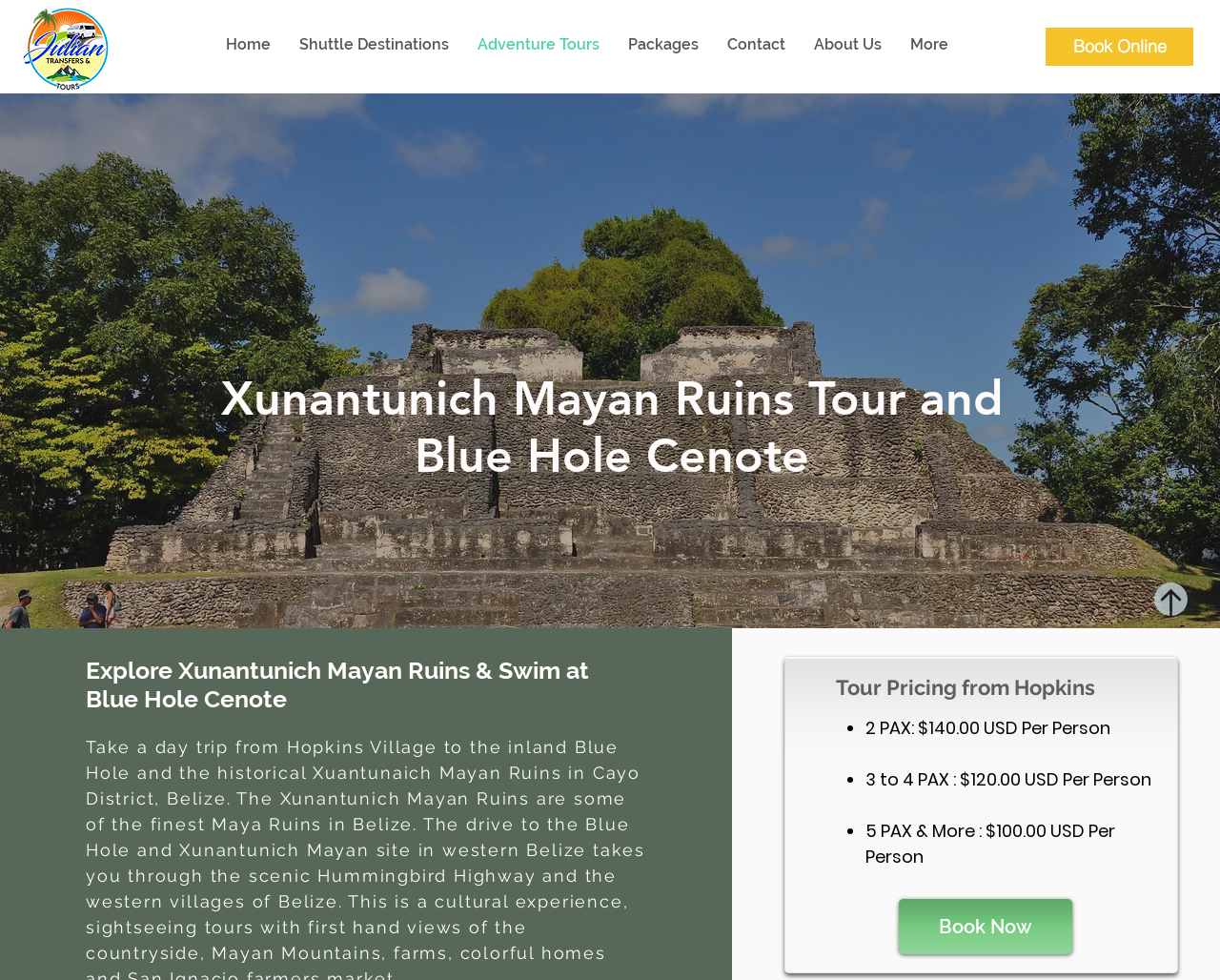What is the name of the Mayan ruins site?
Refer to the image and give a detailed response to the question.

The name of the Mayan ruins site can be found in the heading of the webpage, which reads 'Xunantunich Mayan Ruins Tour and Blue Hole Cenote'. This suggests that Xunantunich is the name of the Mayan ruins site being toured.